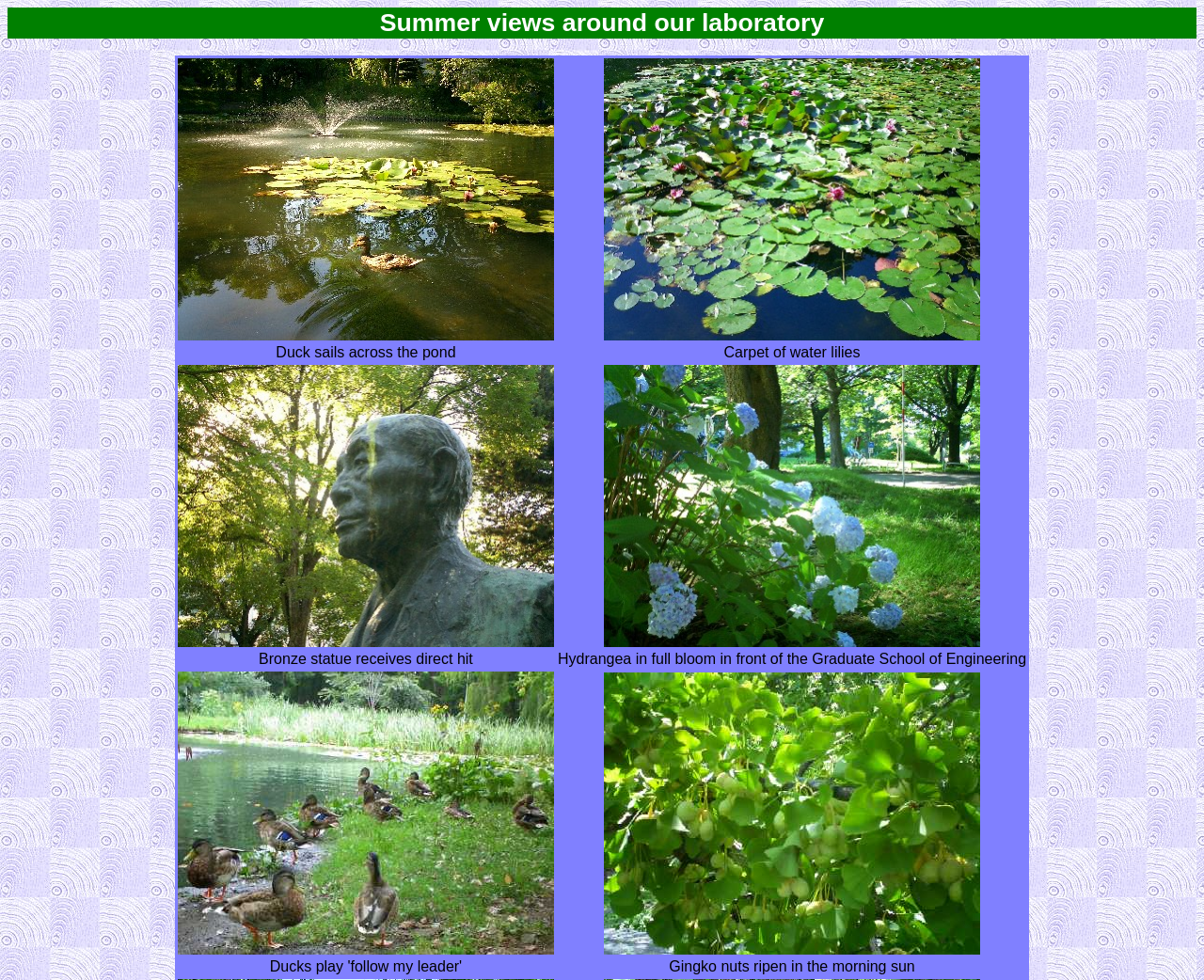How many table rows are on this webpage?
Answer briefly with a single word or phrase based on the image.

5